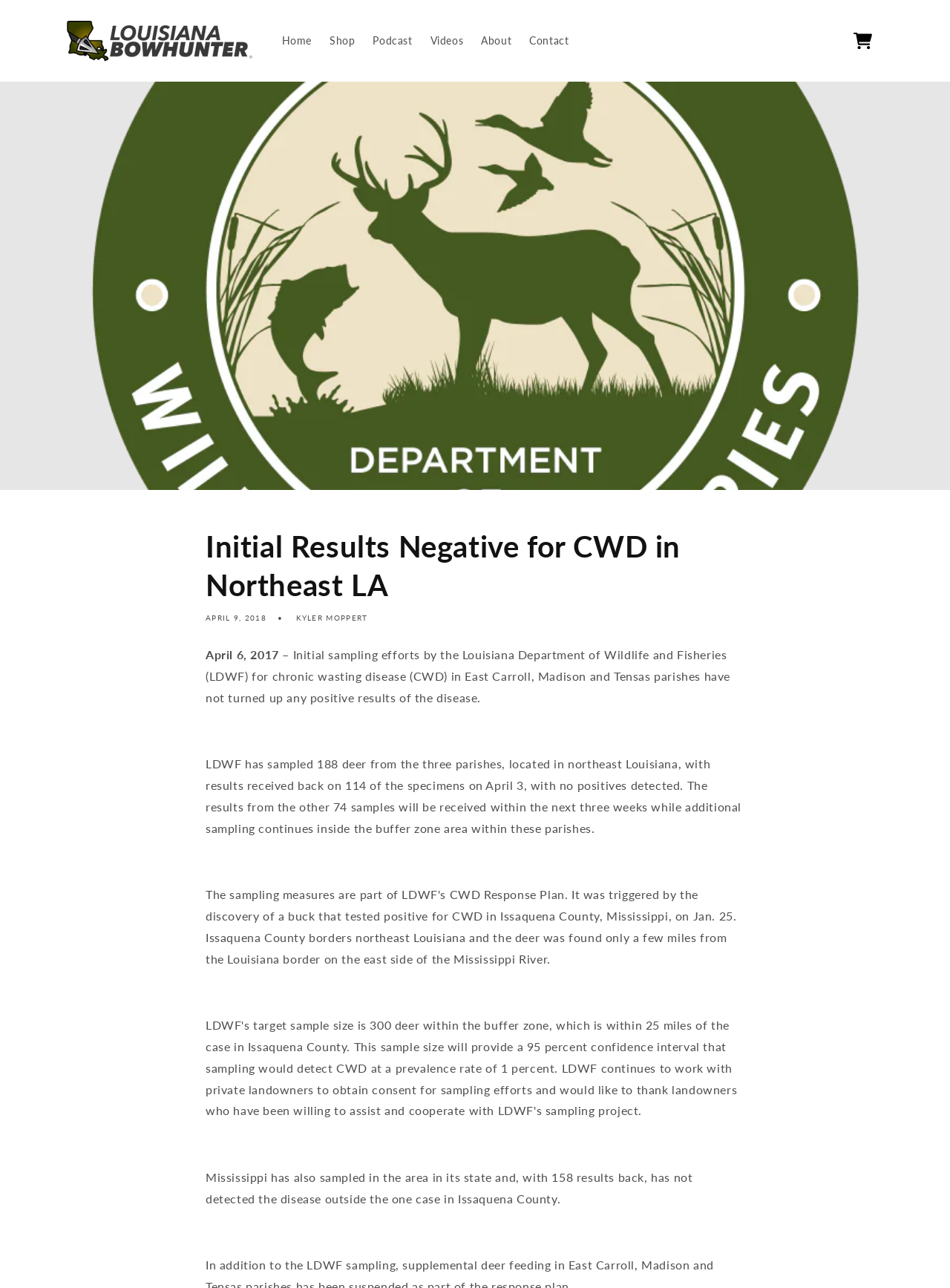Please determine the bounding box coordinates of the element to click in order to execute the following instruction: "go to home page". The coordinates should be four float numbers between 0 and 1, specified as [left, top, right, bottom].

[0.287, 0.02, 0.337, 0.044]